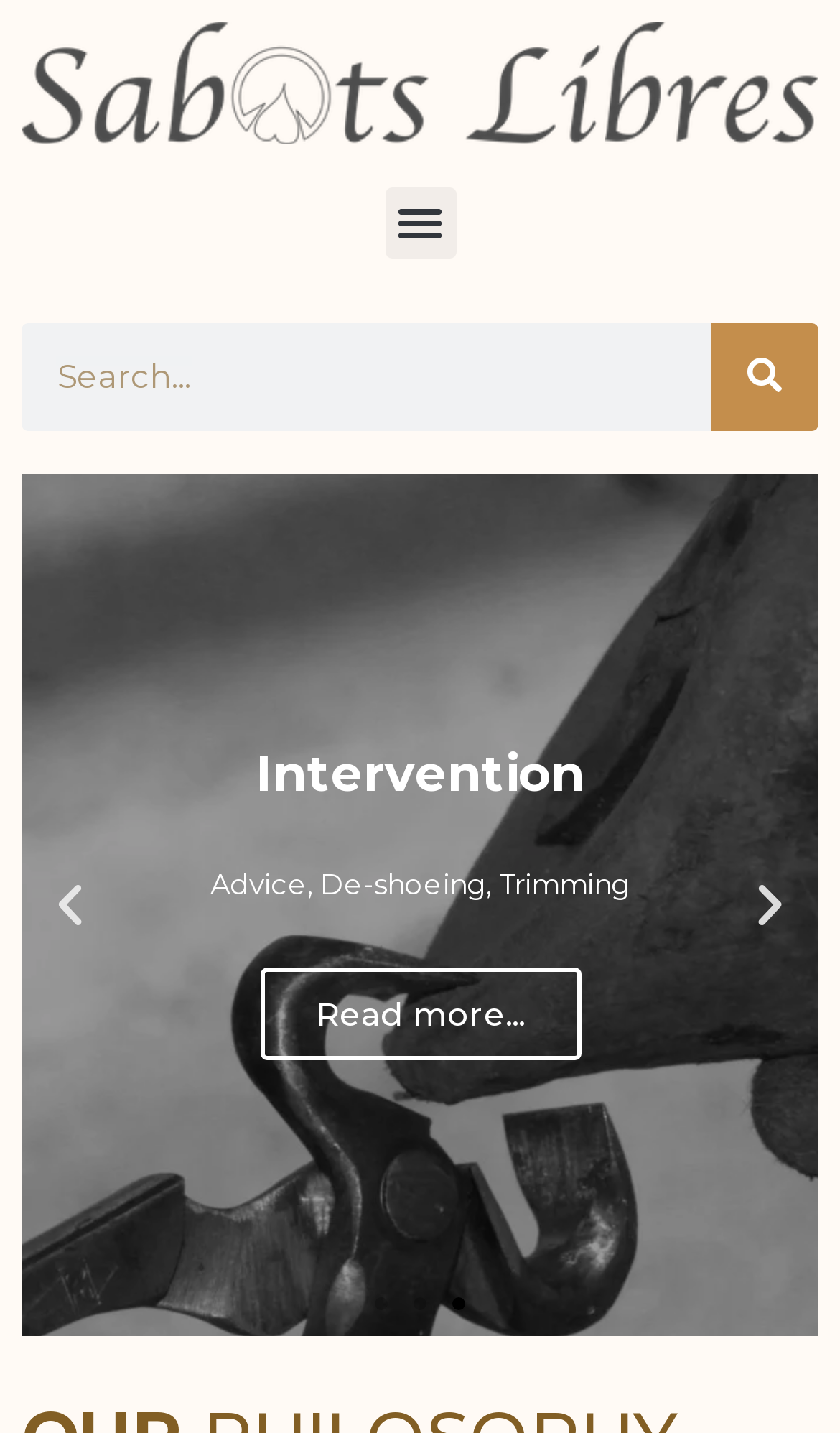How many slides are available?
Can you give a detailed and elaborate answer to the question?

There are three buttons at the bottom of the page labeled 'Go to slide 1', 'Go to slide 2', and 'Go to slide 3', indicating that there are three slides available.